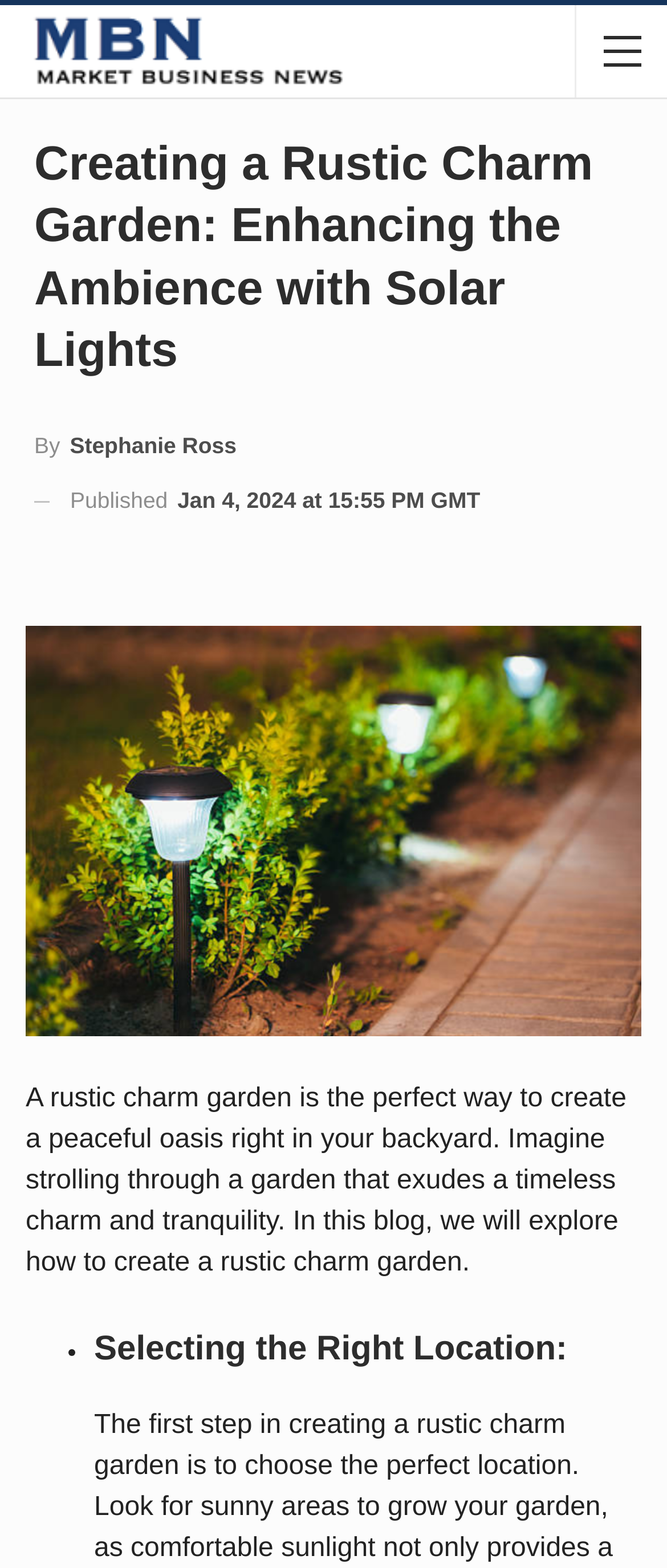Given the content of the image, can you provide a detailed answer to the question?
What is the purpose of this blog?

The purpose can be inferred from the introductory paragraph which states that the blog will explore how to create a rustic charm garden with ambiance solar lights.